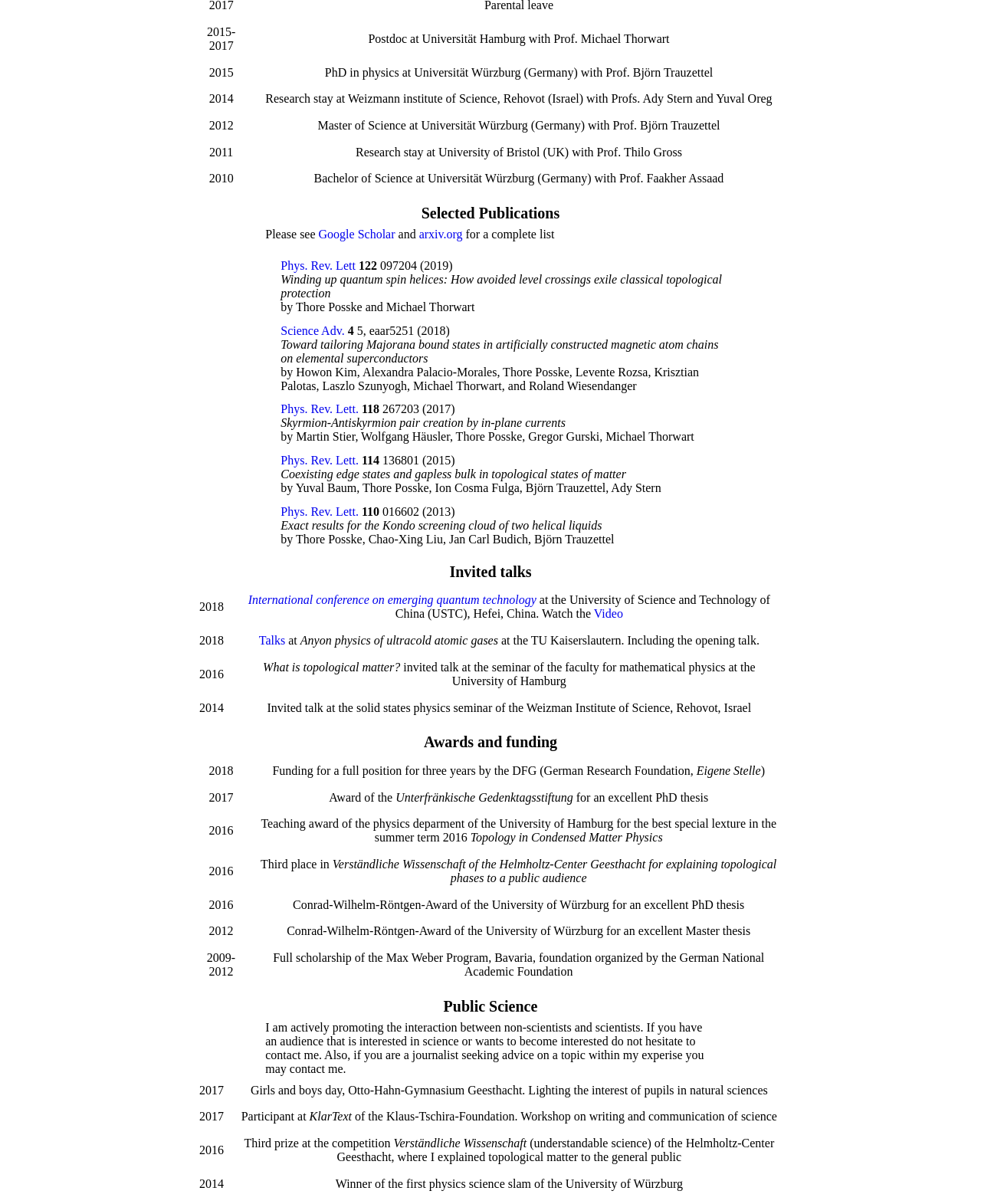Refer to the element description Phys. Rev. Lett. and identify the corresponding bounding box in the screenshot. Format the coordinates as (top-left x, top-left y, bottom-right x, bottom-right y) with values in the range of 0 to 1.

[0.286, 0.334, 0.366, 0.345]